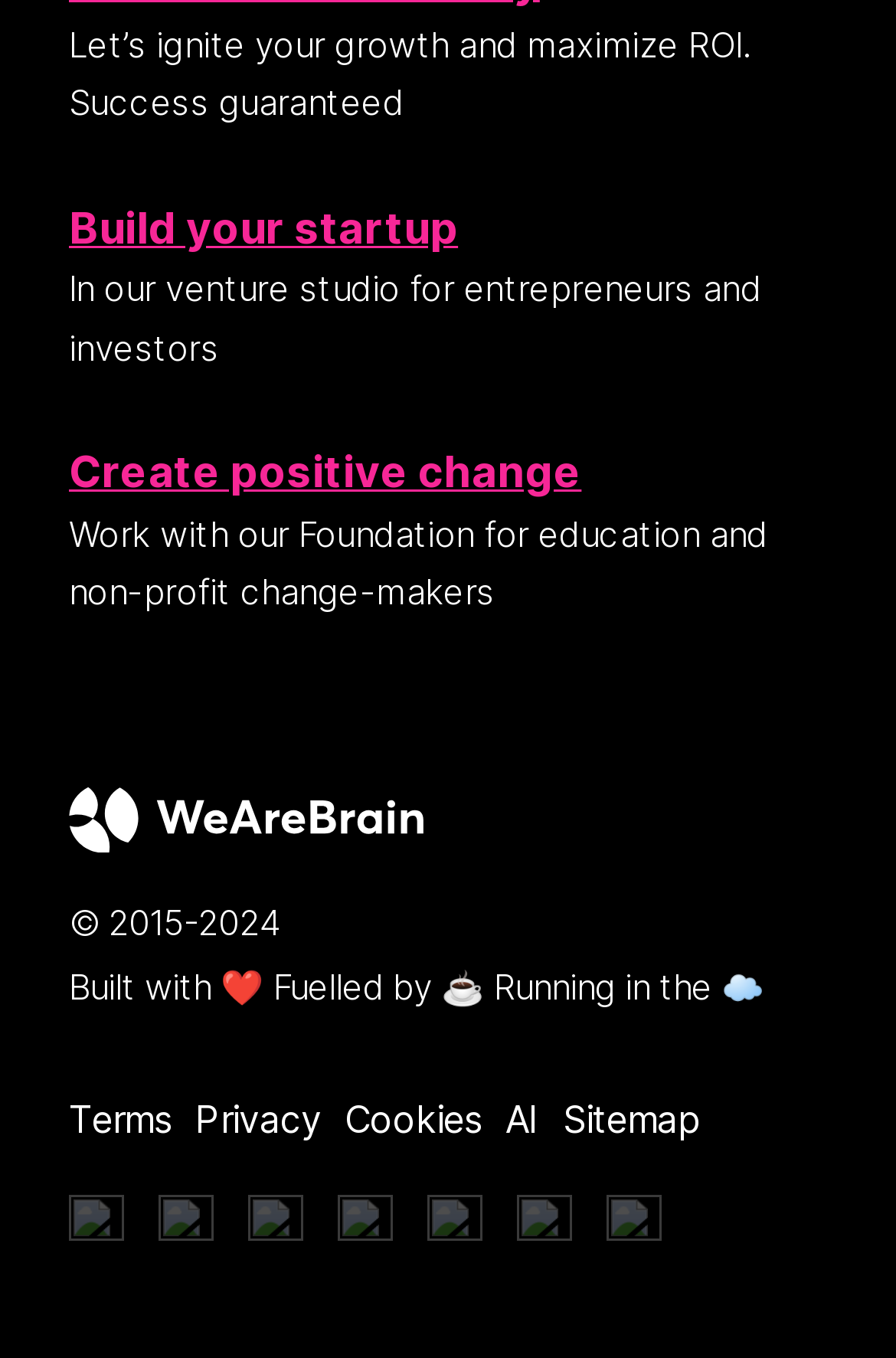Show the bounding box coordinates of the element that should be clicked to complete the task: "read the article titled The Forgotten Cotton of North America".

None